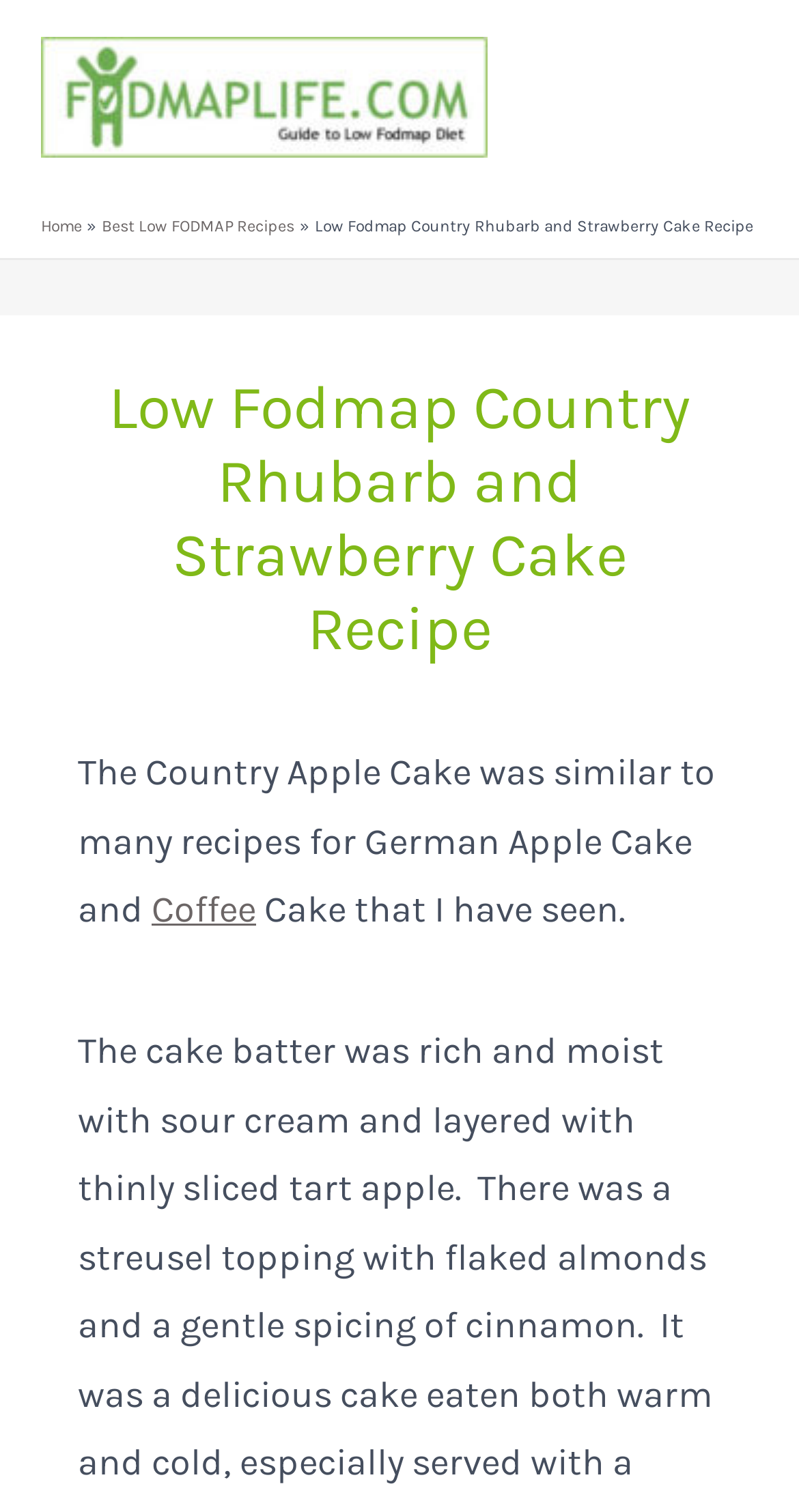Please provide a detailed answer to the question below by examining the image:
What is mentioned as similar to many recipes for German Apple Cake?

I read the static text 'The Country Apple Cake was similar to many recipes for German Apple Cake and...' and extracted the relevant information from the sentence.